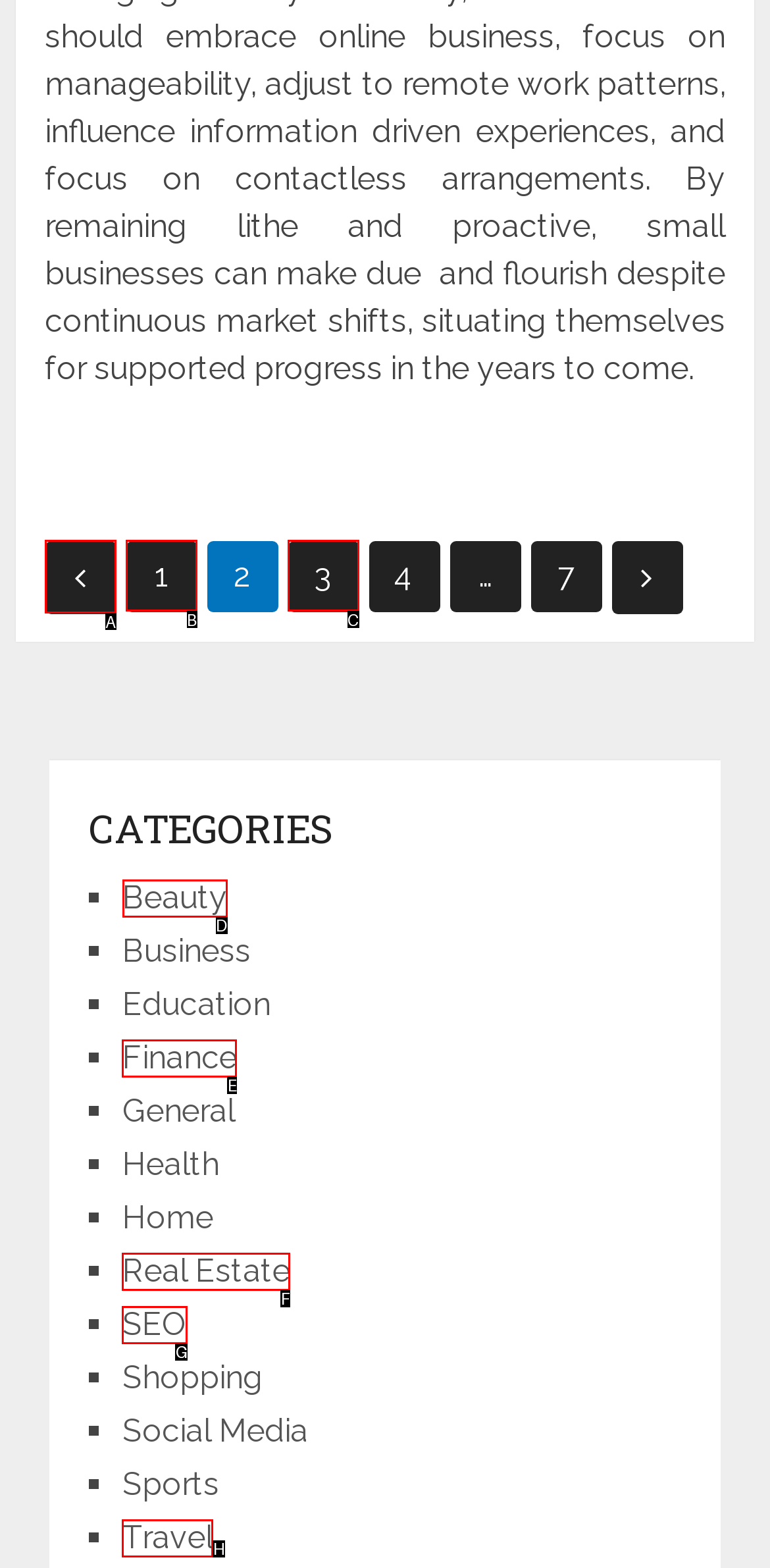Identify the correct HTML element to click for the task: Submit email. Provide the letter of your choice.

None